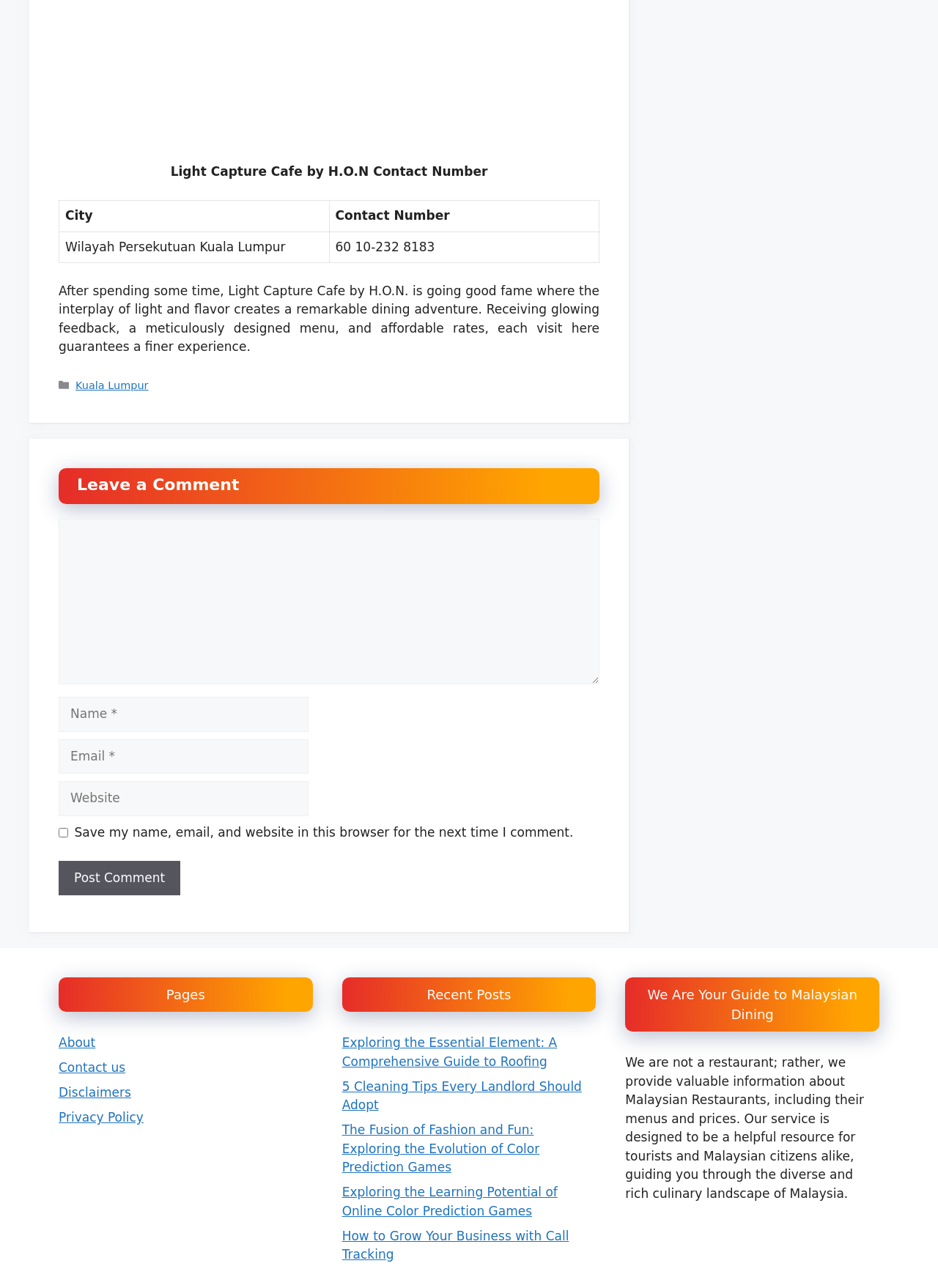Find the bounding box coordinates for the area that should be clicked to accomplish the instruction: "Enter your name in the 'Name' field".

[0.062, 0.541, 0.329, 0.568]